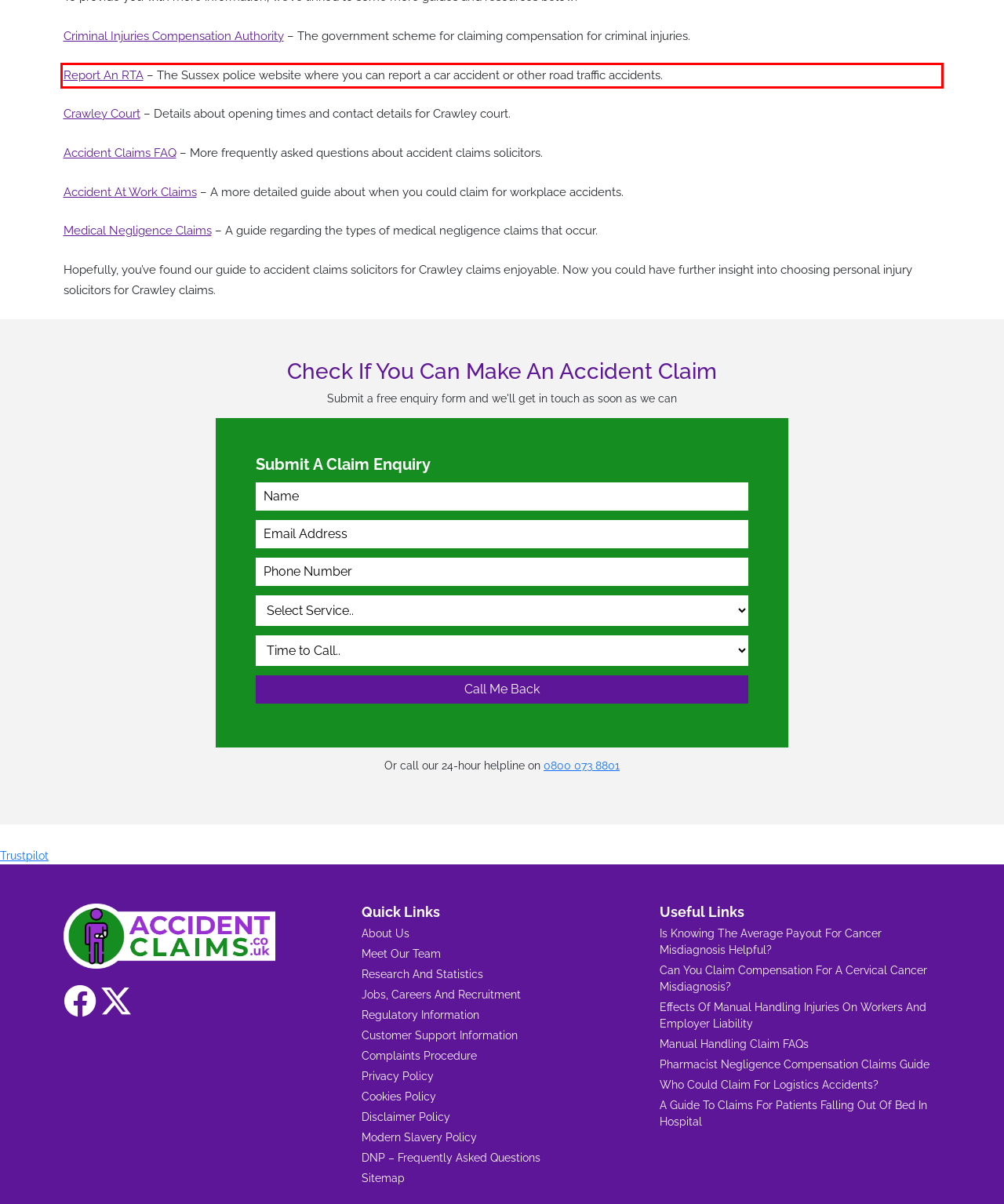Review the screenshot of the webpage and recognize the text inside the red rectangle bounding box. Provide the extracted text content.

Report An RTA – The Sussex police website where you can report a car accident or other road traffic accidents.